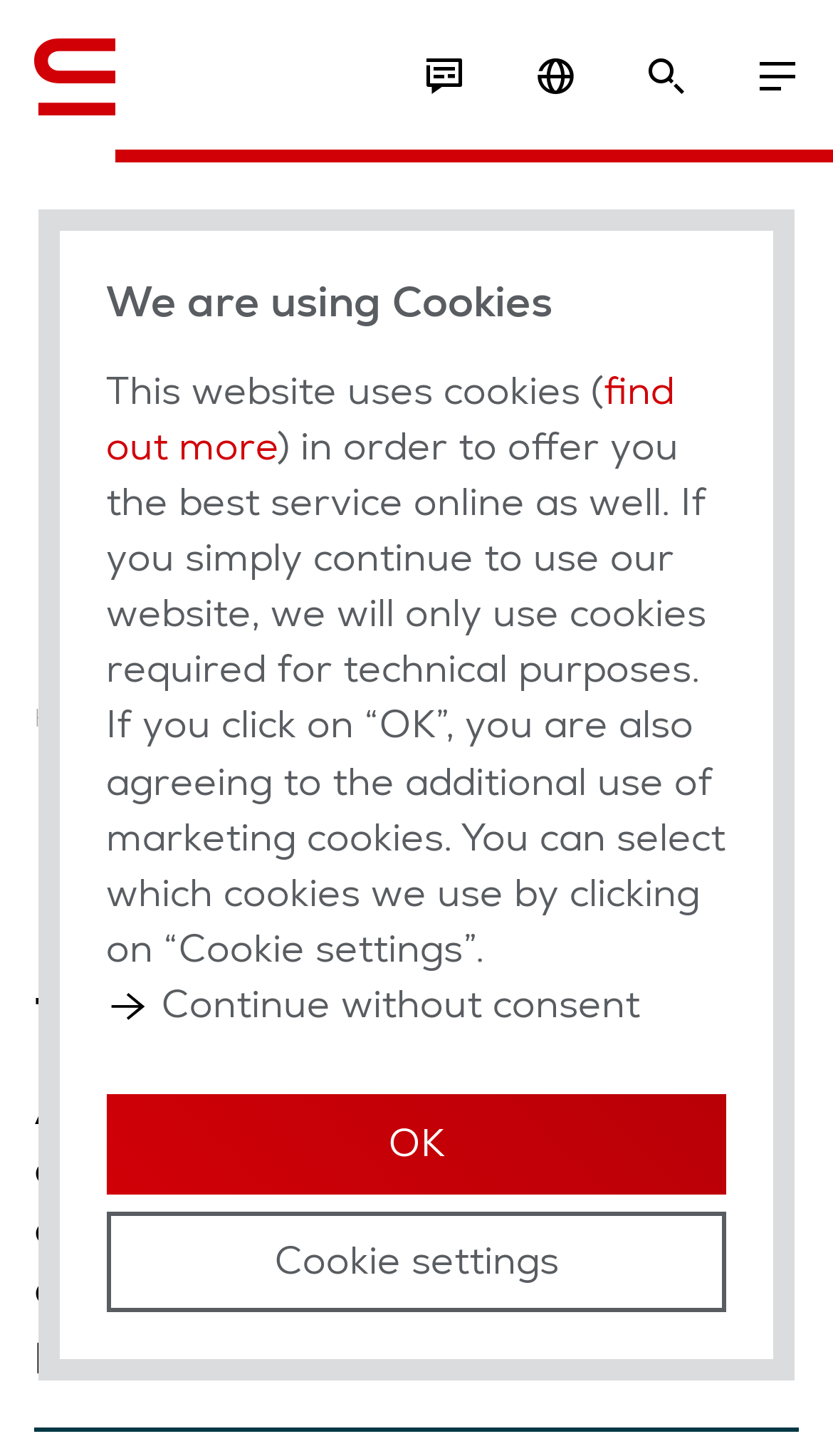Please identify the coordinates of the bounding box that should be clicked to fulfill this instruction: "Click the automation link".

[0.455, 0.067, 0.656, 0.092]